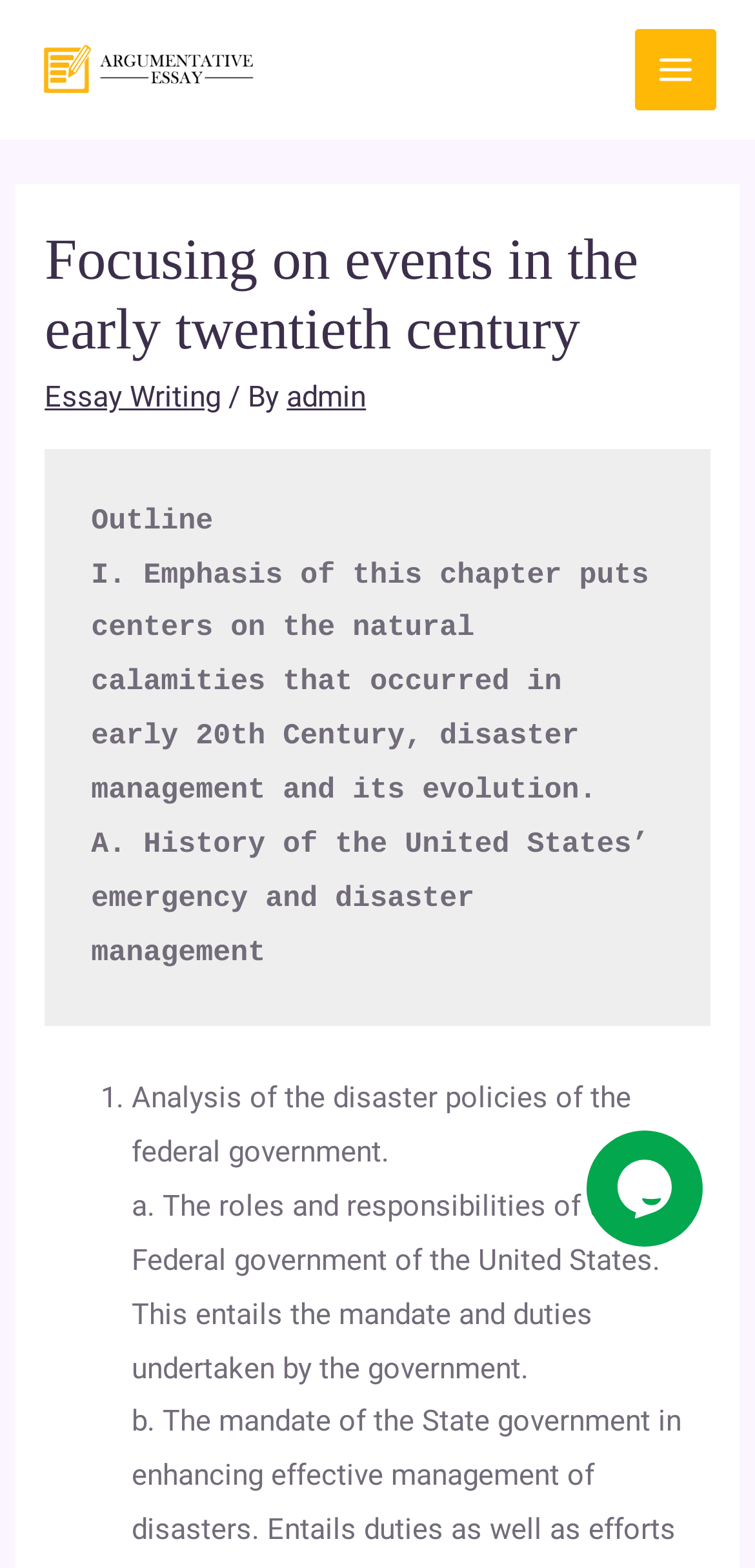Using the information in the image, give a comprehensive answer to the question: 
What type of widget is displayed at the bottom right corner?

The iframe element at the bottom right corner of the webpage is labeled as a 'chat widget', suggesting that it is a live chat or support feature for users.